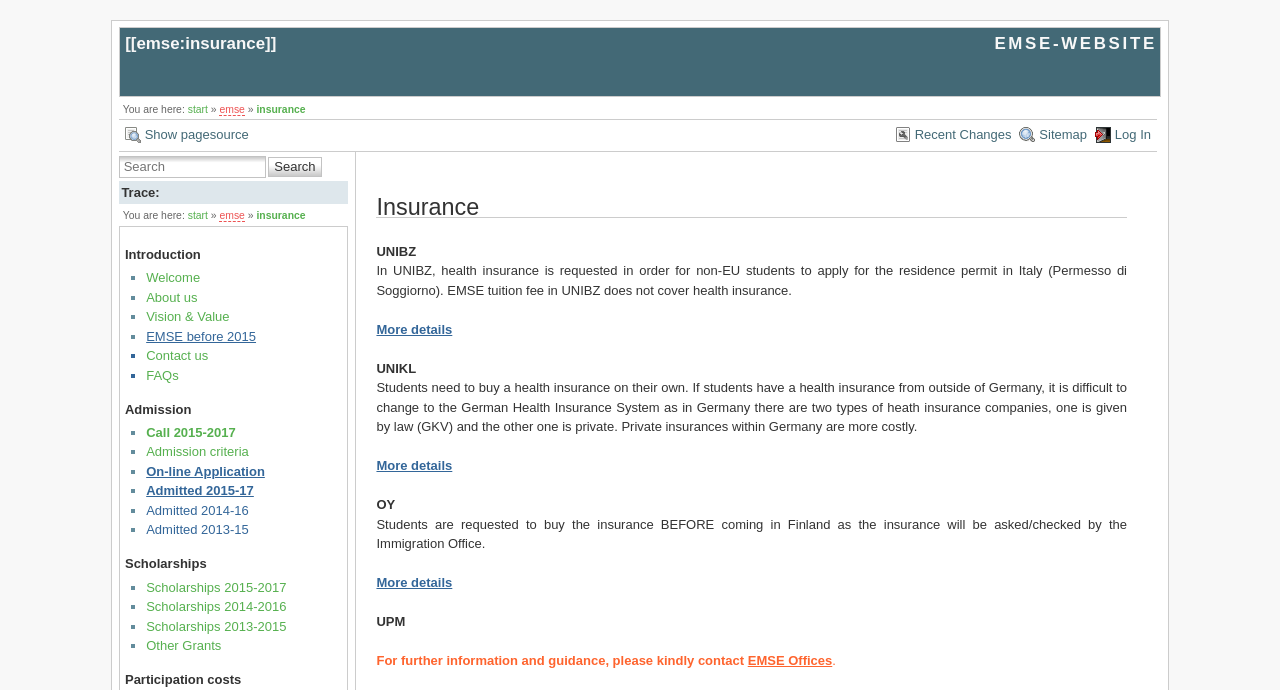What is the purpose of health insurance for non-EU students in UNIBZ?
Please provide a detailed and thorough answer to the question.

According to the webpage, health insurance is required for non-EU students in UNIBZ in order to apply for the residence permit in Italy (Permesso di Soggiorno).